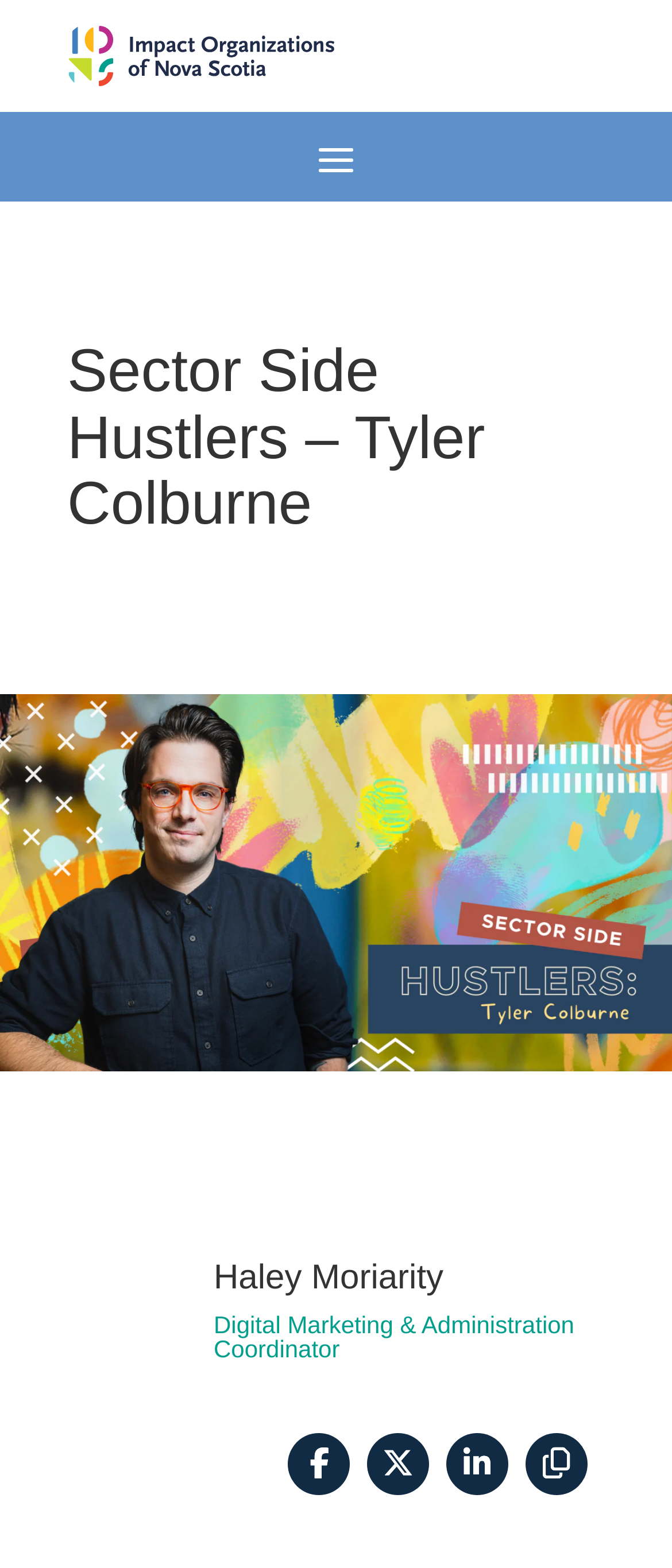For the element described, predict the bounding box coordinates as (top-left x, top-left y, bottom-right x, bottom-right y). All values should be between 0 and 1. Element description: Copy URL

[0.782, 0.914, 0.874, 0.954]